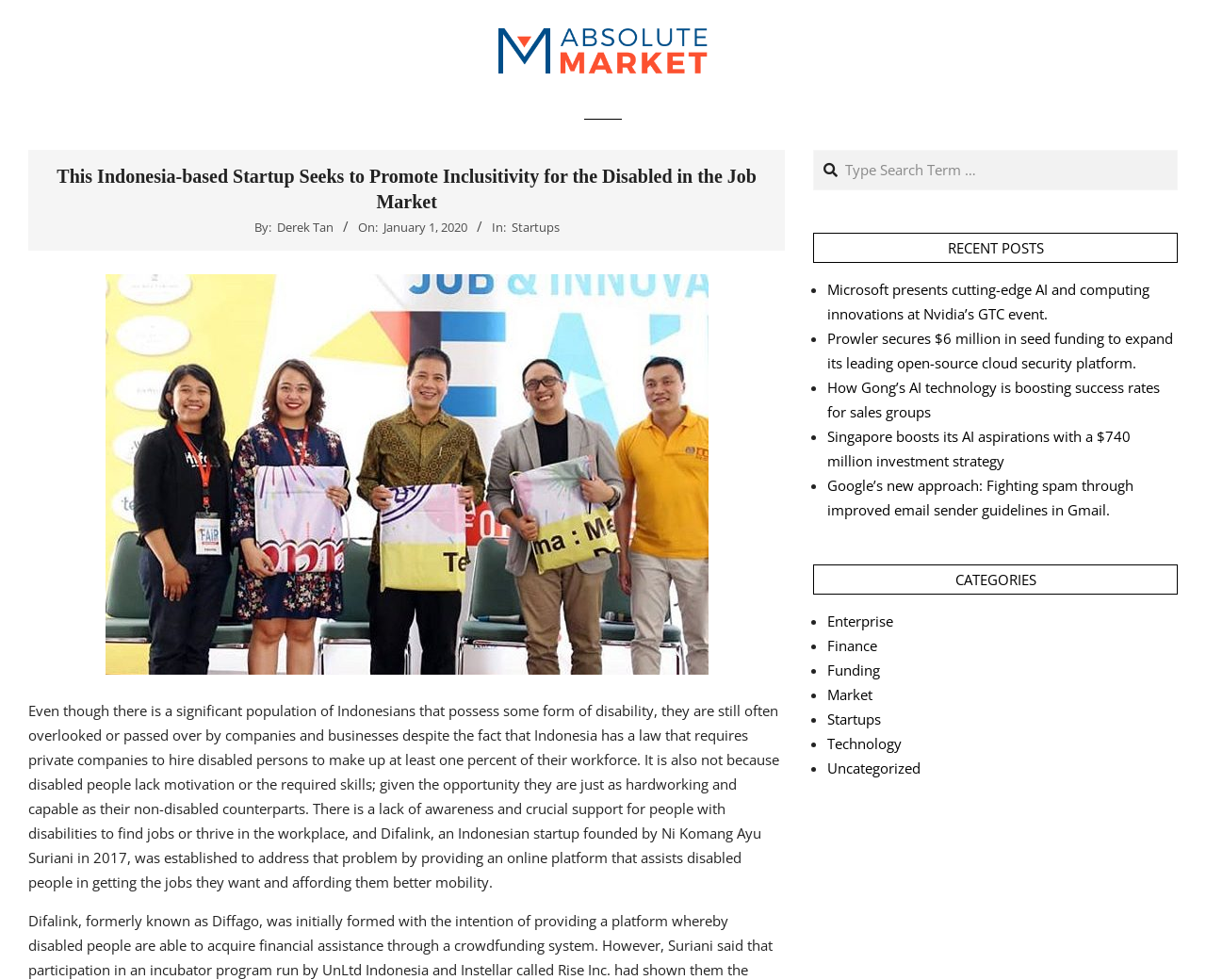Please identify the bounding box coordinates of the area I need to click to accomplish the following instruction: "Click on the AbsoluteMarket link".

[0.413, 0.029, 0.587, 0.075]